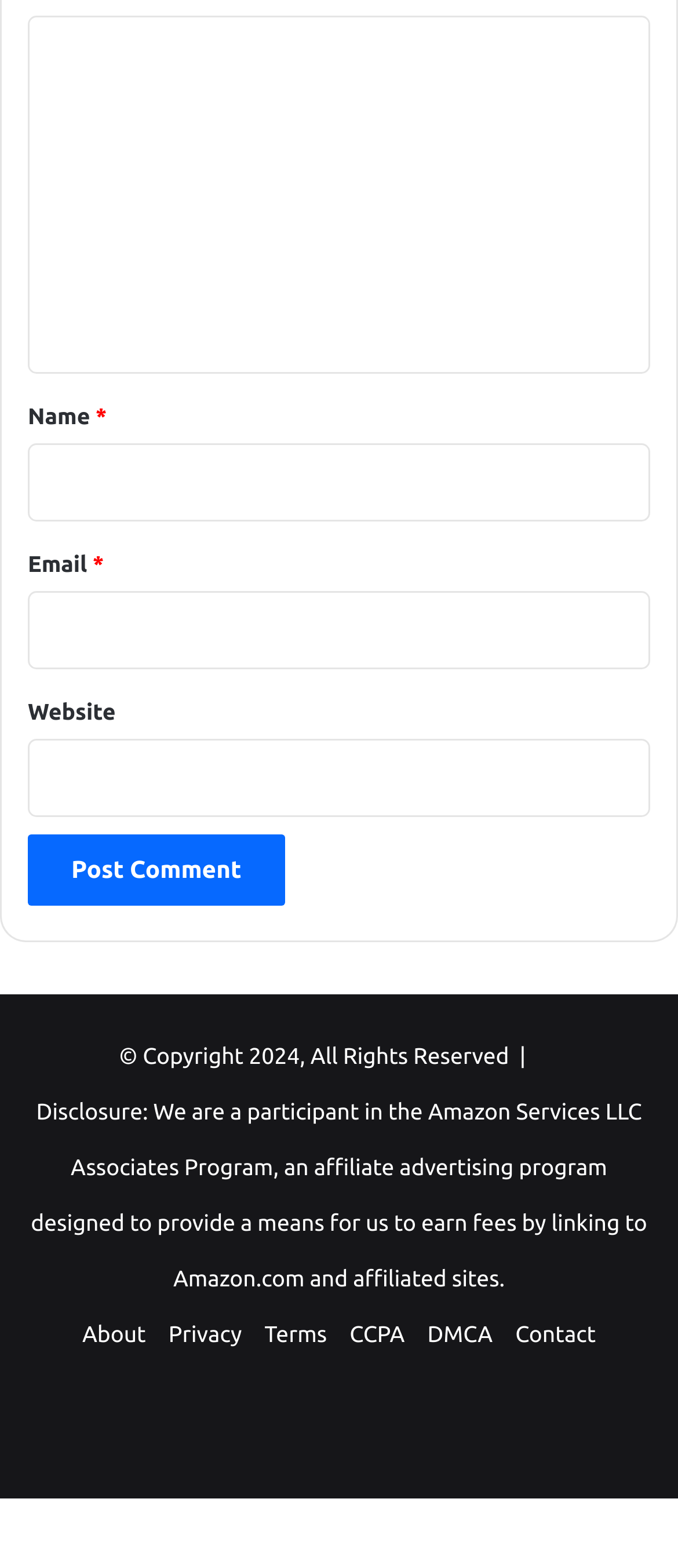Please provide a brief answer to the following inquiry using a single word or phrase:
What is the copyright year mentioned at the bottom?

2024